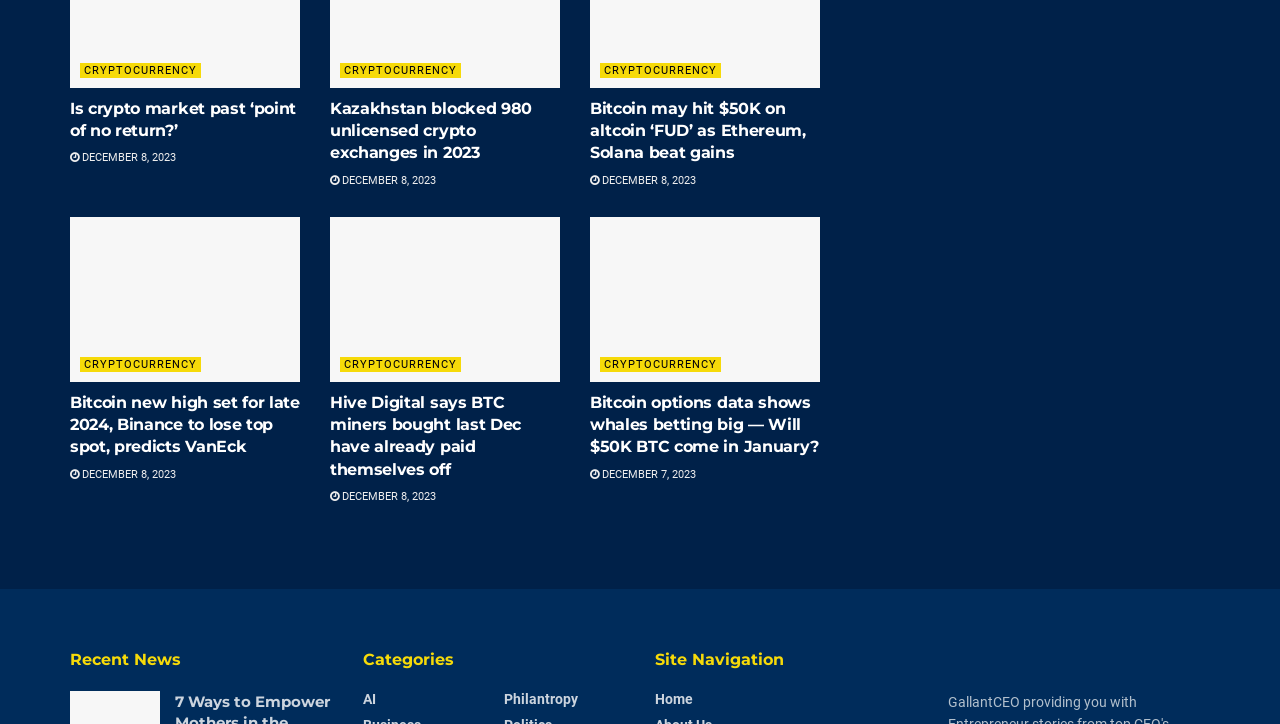Based on what you see in the screenshot, provide a thorough answer to this question: How many categories are listed?

I found the headings 'Categories' and 'Site Navigation', and under 'Categories', I found two links with the texts 'AI' and 'Philantropy', so I concluded that there are two categories listed.